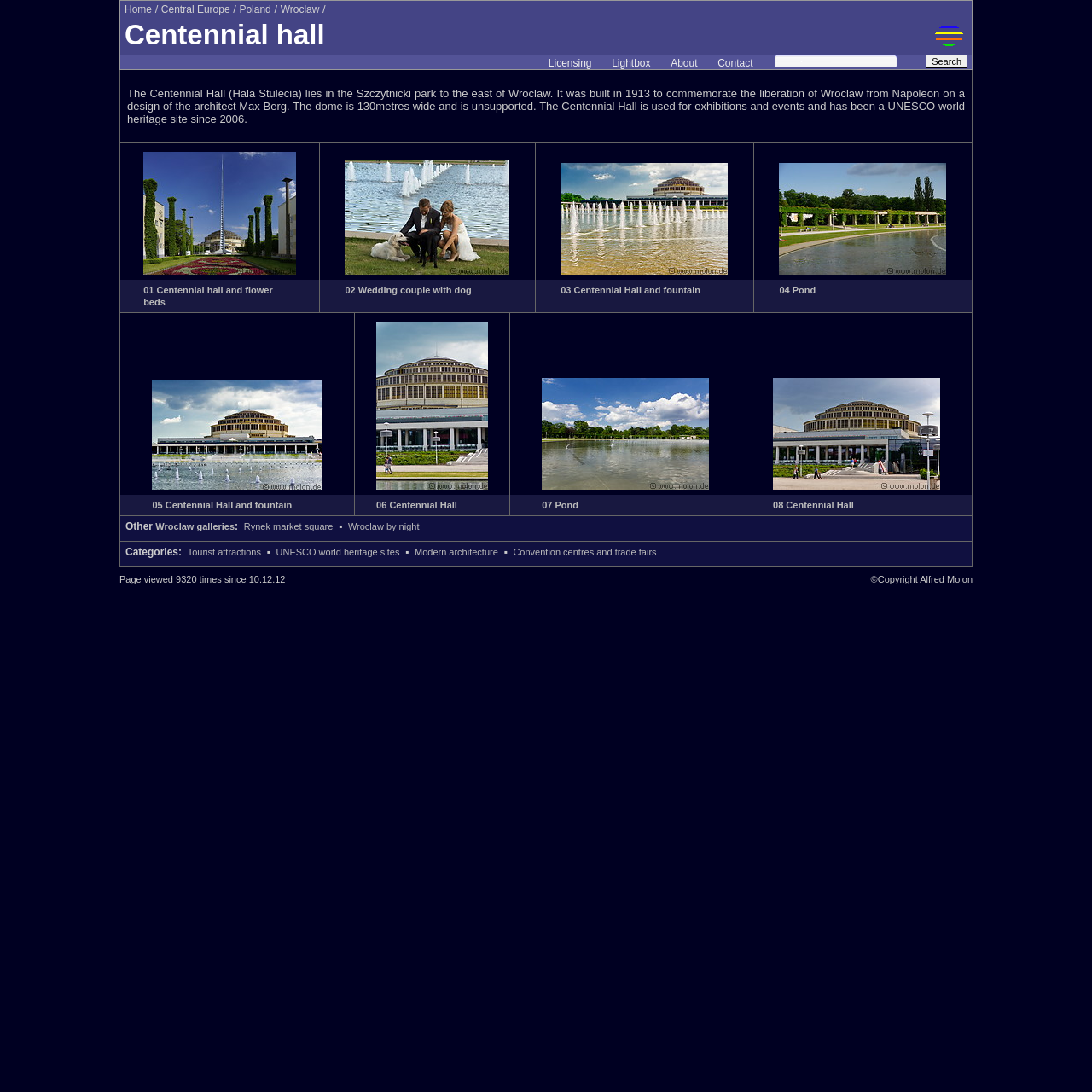What is the width of the dome of the Centennial Hall?
Based on the visual information, provide a detailed and comprehensive answer.

The answer can be found in the static text 'The Centennial Hall (Hala Stulecia) lies in the Szczytnicki park to the east of Wroclaw. It was built in 1913 to commemorate the liberation of Wroclaw from Napoleon on a design of the architect Max Berg. The dome is 130metres wide and is unsupported.' which mentions the width of the dome as 130 metres.